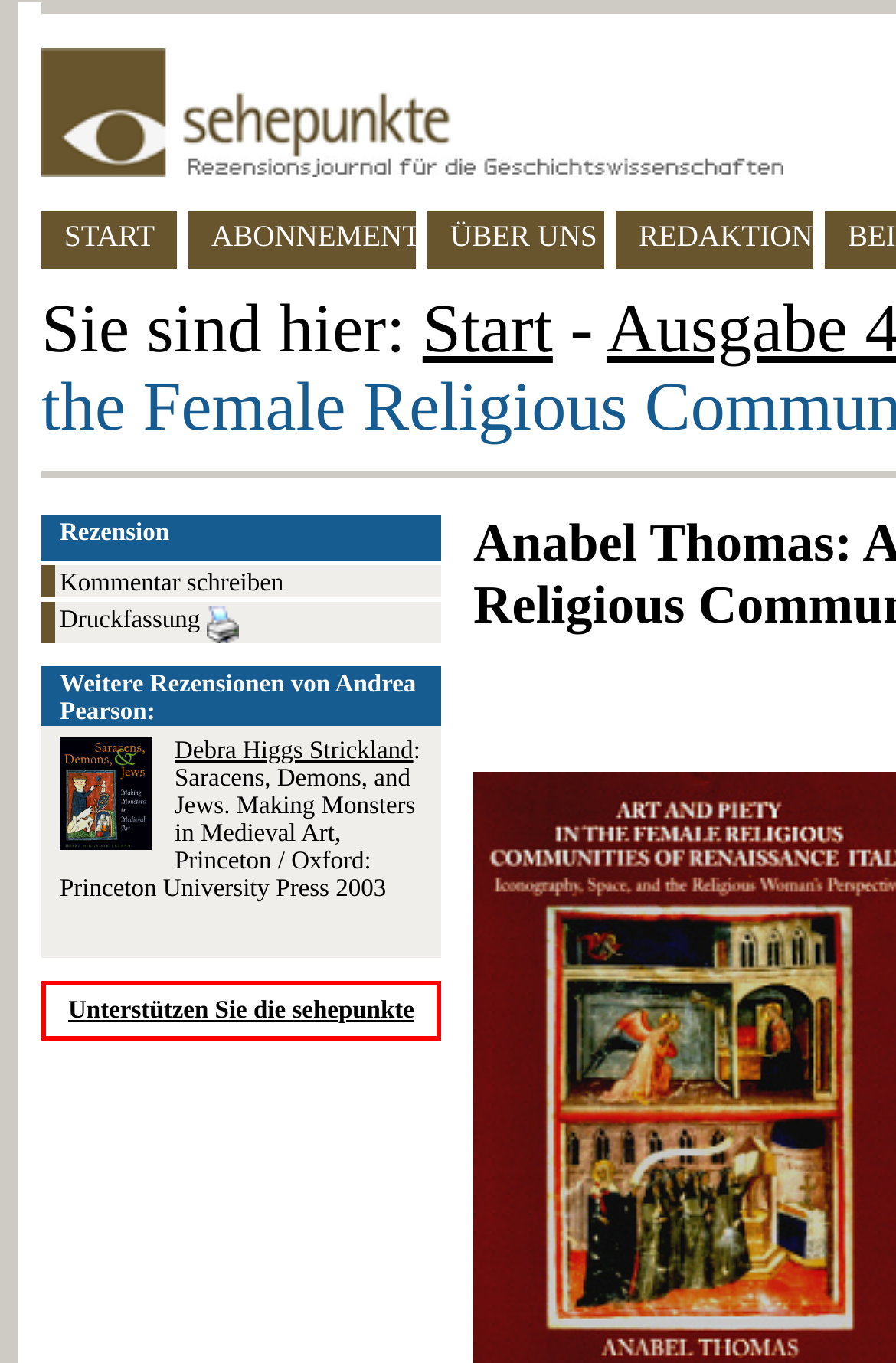Please identify the bounding box coordinates of the element's region that I should click in order to complete the following instruction: "Click the START link". The bounding box coordinates consist of four float numbers between 0 and 1, i.e., [left, top, right, bottom].

[0.046, 0.155, 0.197, 0.197]